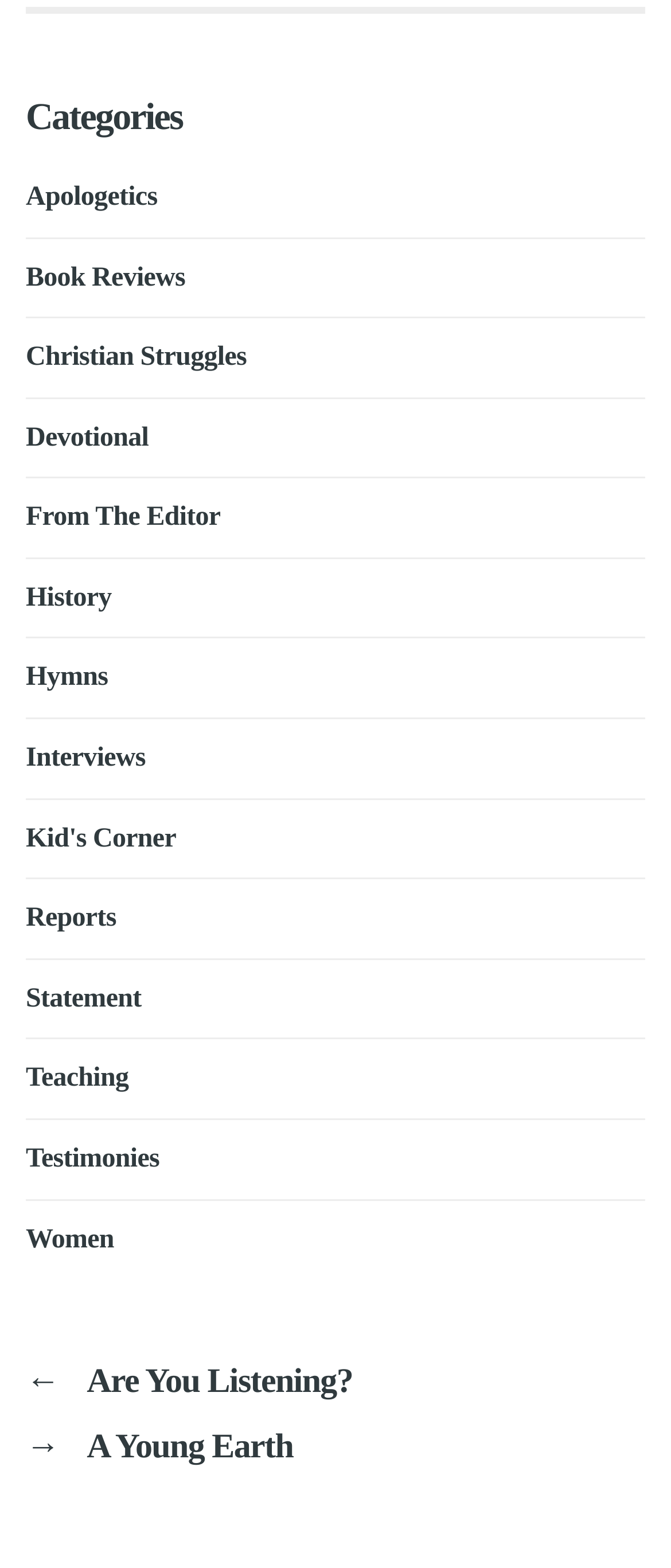Please identify the bounding box coordinates of the clickable region that I should interact with to perform the following instruction: "Click on the 'Apologetics' category". The coordinates should be expressed as four float numbers between 0 and 1, i.e., [left, top, right, bottom].

[0.038, 0.116, 0.235, 0.135]